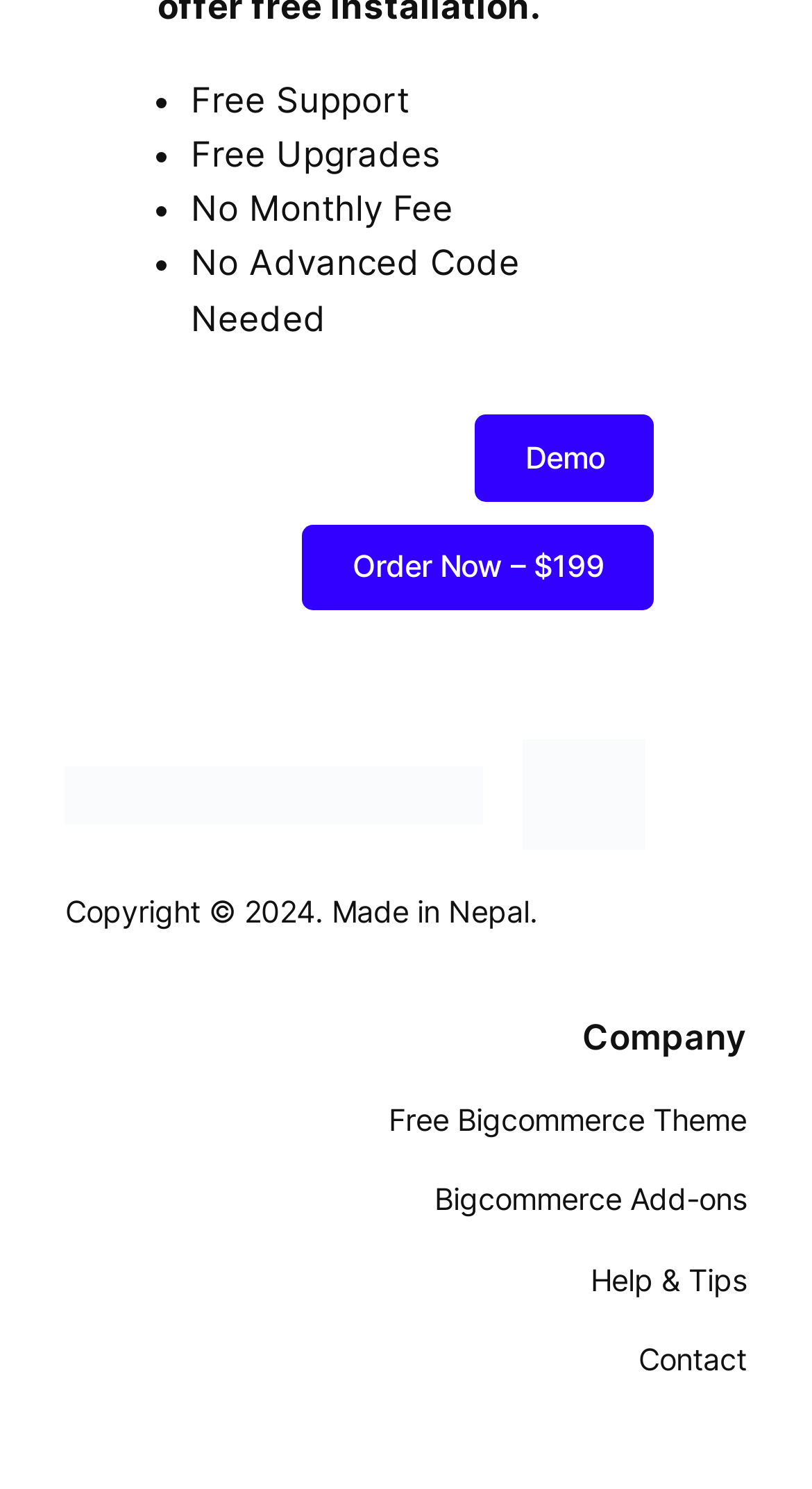Identify the bounding box for the element characterized by the following description: "Next postPlumbing begins".

None